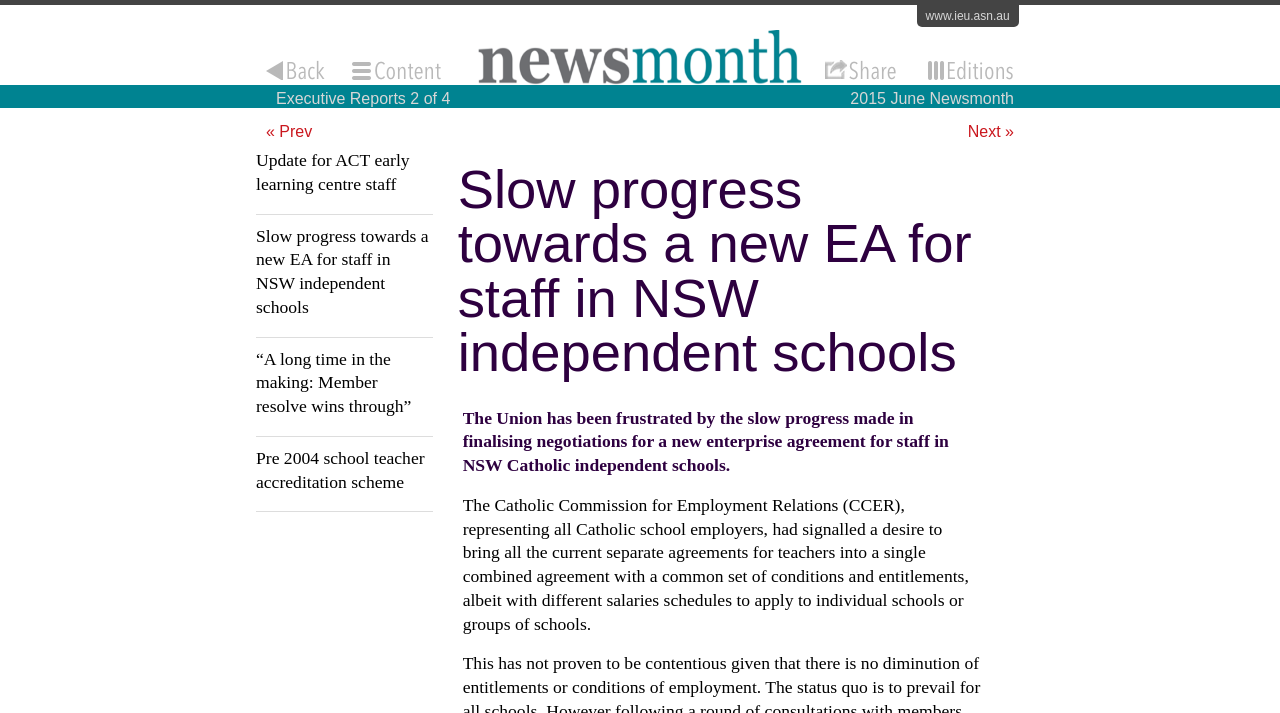What is the purpose of the webpage?
Please provide a full and detailed response to the question.

I analyzed the content of the webpage, including the heading, static texts, and links, and inferred that the purpose of the webpage is to provide an update on the negotiations for a new enterprise agreement for staff in NSW independent schools.